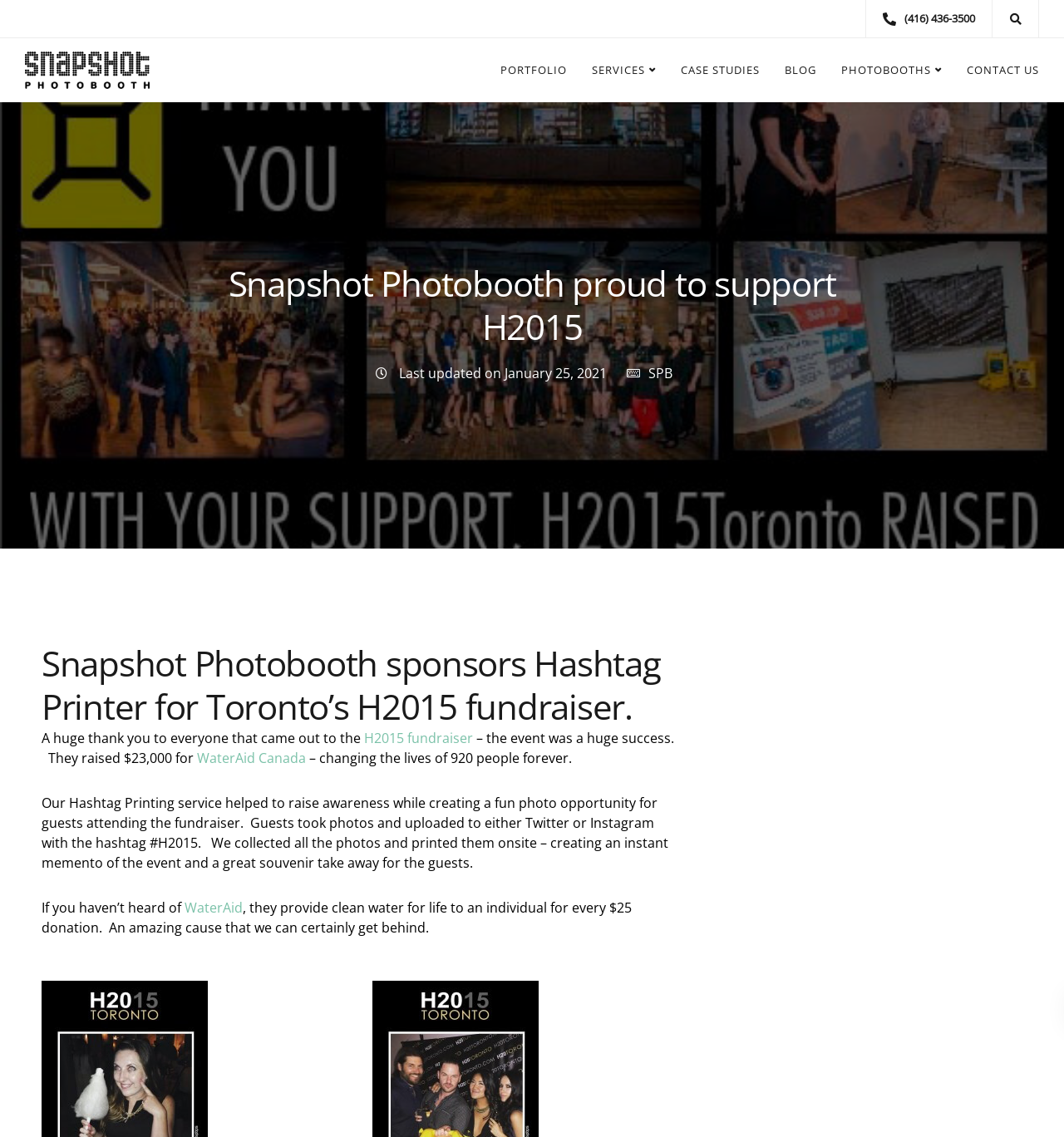Provide the bounding box coordinates of the section that needs to be clicked to accomplish the following instruction: "Visit the portfolio."

[0.459, 0.034, 0.545, 0.09]